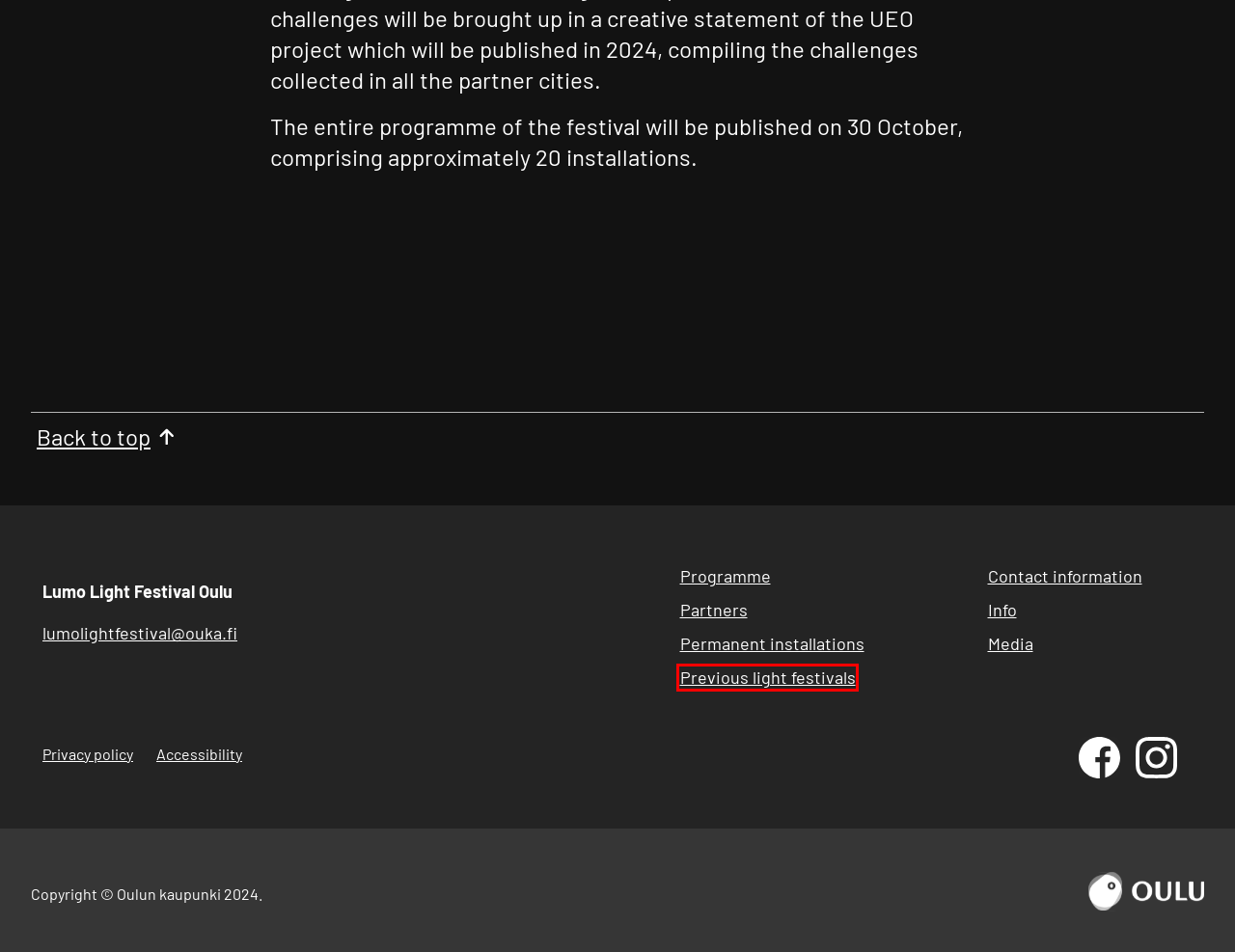You see a screenshot of a webpage with a red bounding box surrounding an element. Pick the webpage description that most accurately represents the new webpage after interacting with the element in the red bounding box. The options are:
A. Event Info - Lumo Light Festival Oulu
B. Contact information - Lumo Light Festival Oulu
C. Nighttown - Lumo Light Festival Oulu
D. Accessibility – Lumo – valofestivaali
E. Media - Lumo Light Festival Oulu
F. Previous light festivals - Lumo Light Festival Oulu
G. Partners - Lumo Light Festival Oulu
H. Permanent installations - Lumo Light Festival Oulu

F